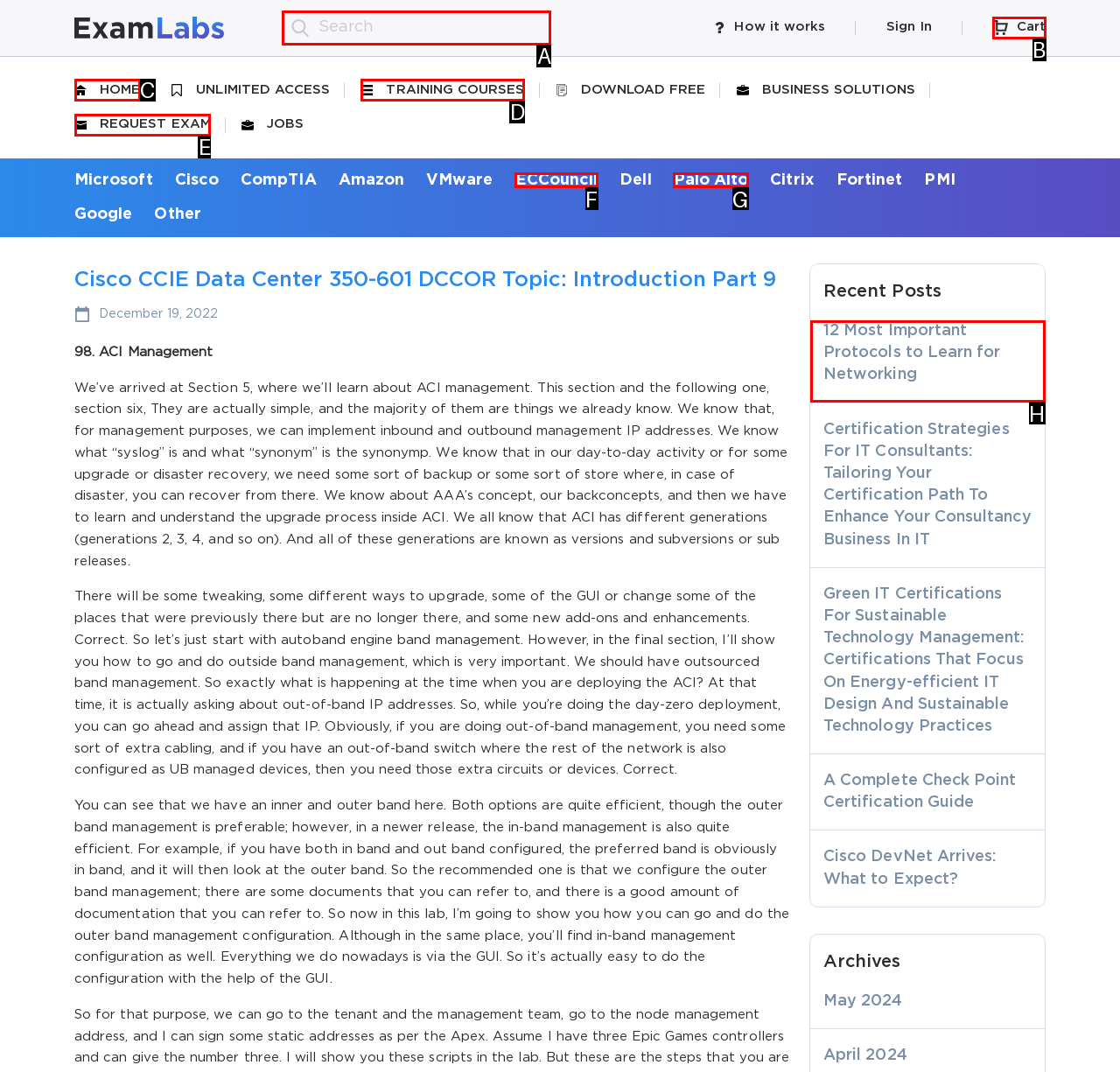Choose the letter of the element that should be clicked to complete the task: Search for something
Answer with the letter from the possible choices.

None